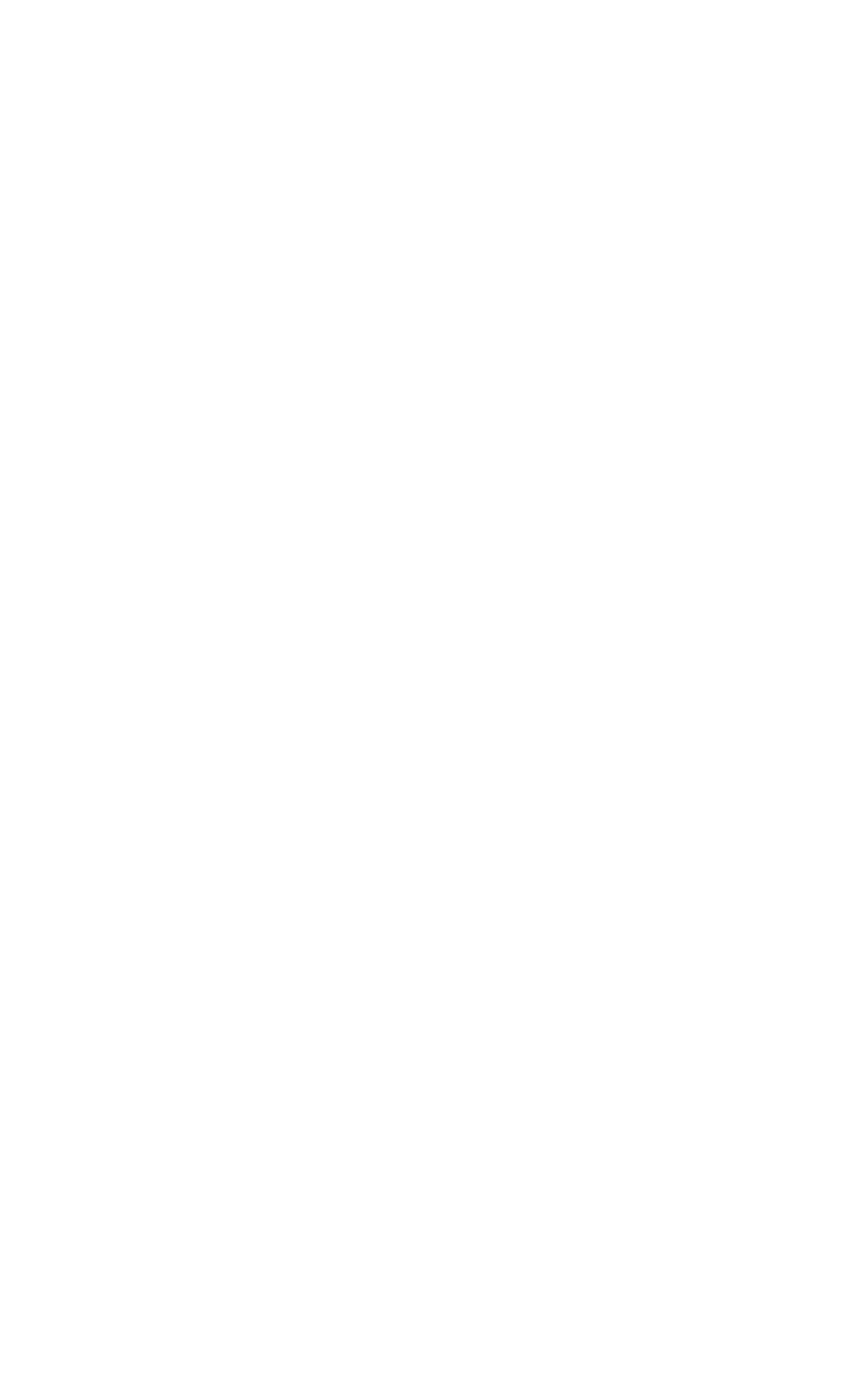Determine the bounding box coordinates for the clickable element to execute this instruction: "Login with Facebook account". Provide the coordinates as four float numbers between 0 and 1, i.e., [left, top, right, bottom].

[0.246, 0.912, 0.307, 0.94]